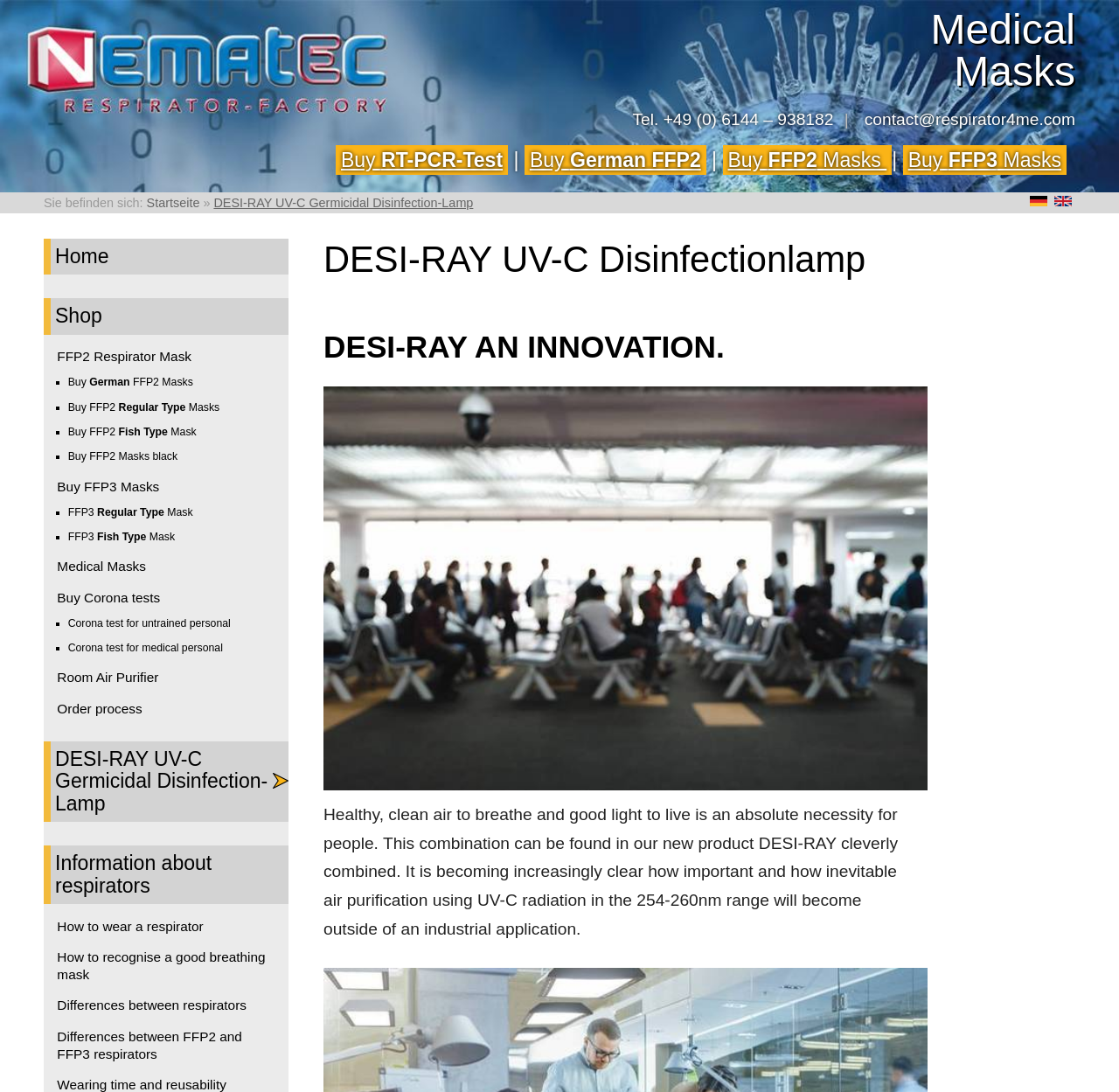Identify the bounding box of the UI element described as follows: "Shop". Provide the coordinates as four float numbers in the range of 0 to 1 [left, top, right, bottom].

[0.039, 0.273, 0.258, 0.307]